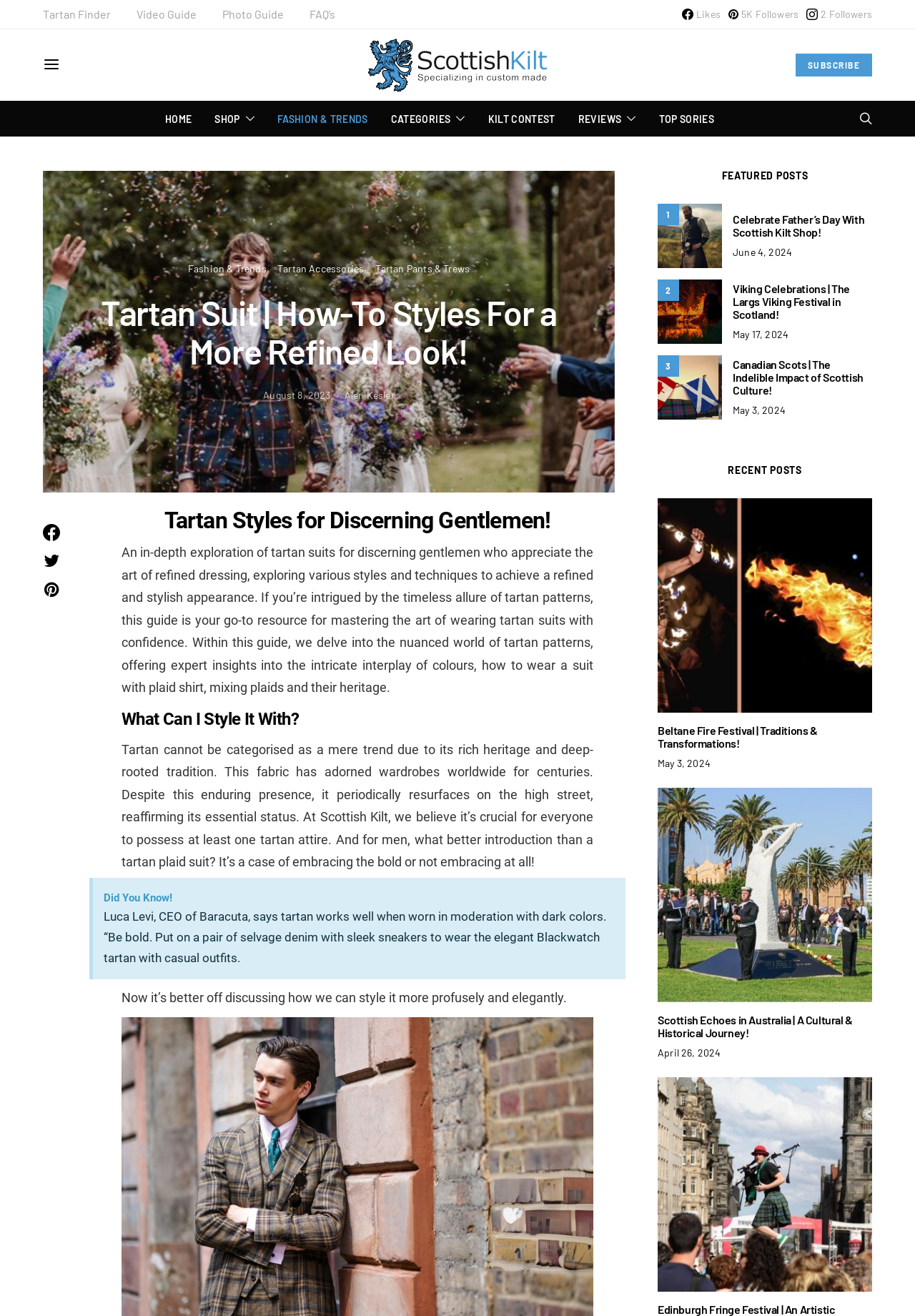Mark the bounding box of the element that matches the following description: "Tartan Finder".

[0.047, 0.004, 0.121, 0.017]